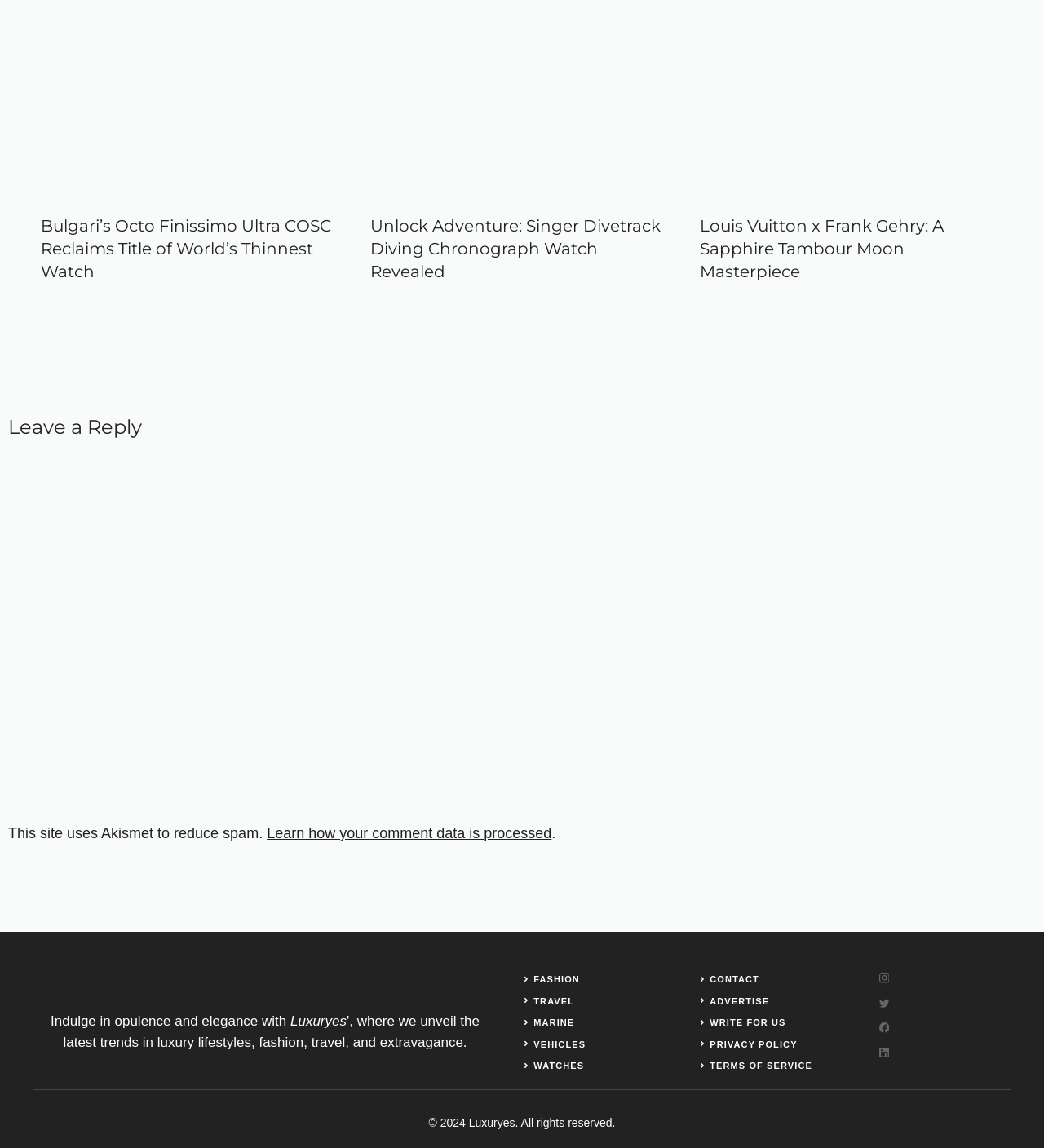Locate the bounding box coordinates of the area that needs to be clicked to fulfill the following instruction: "Click the 'SEND' button". The coordinates should be in the format of four float numbers between 0 and 1, namely [left, top, right, bottom].

None